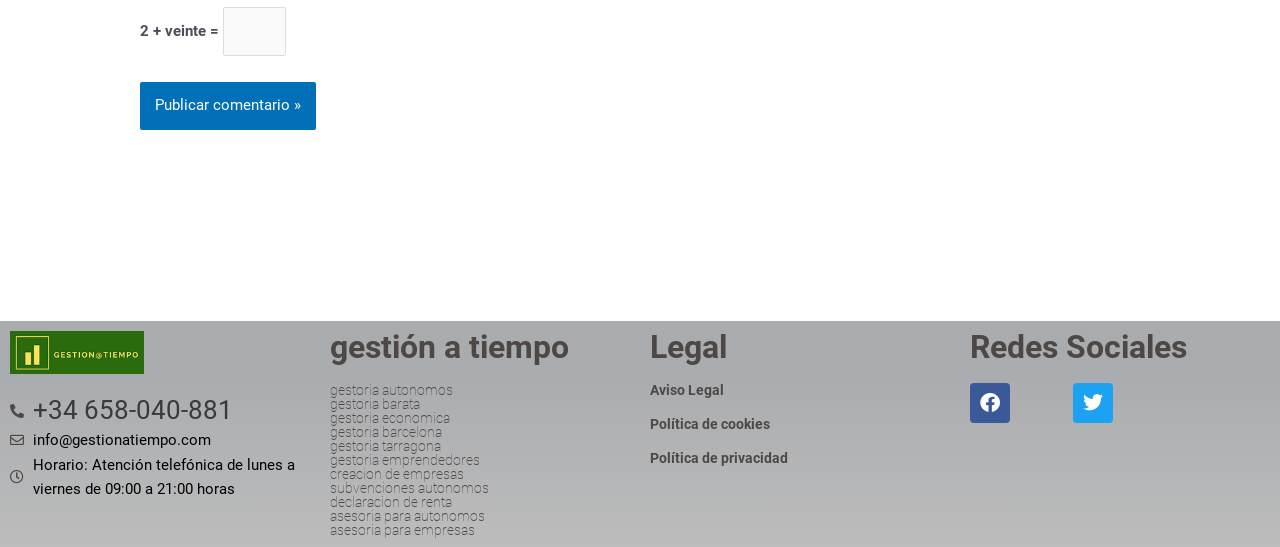Please find the bounding box coordinates of the section that needs to be clicked to achieve this instruction: "Enter a comment".

[0.174, 0.012, 0.223, 0.102]